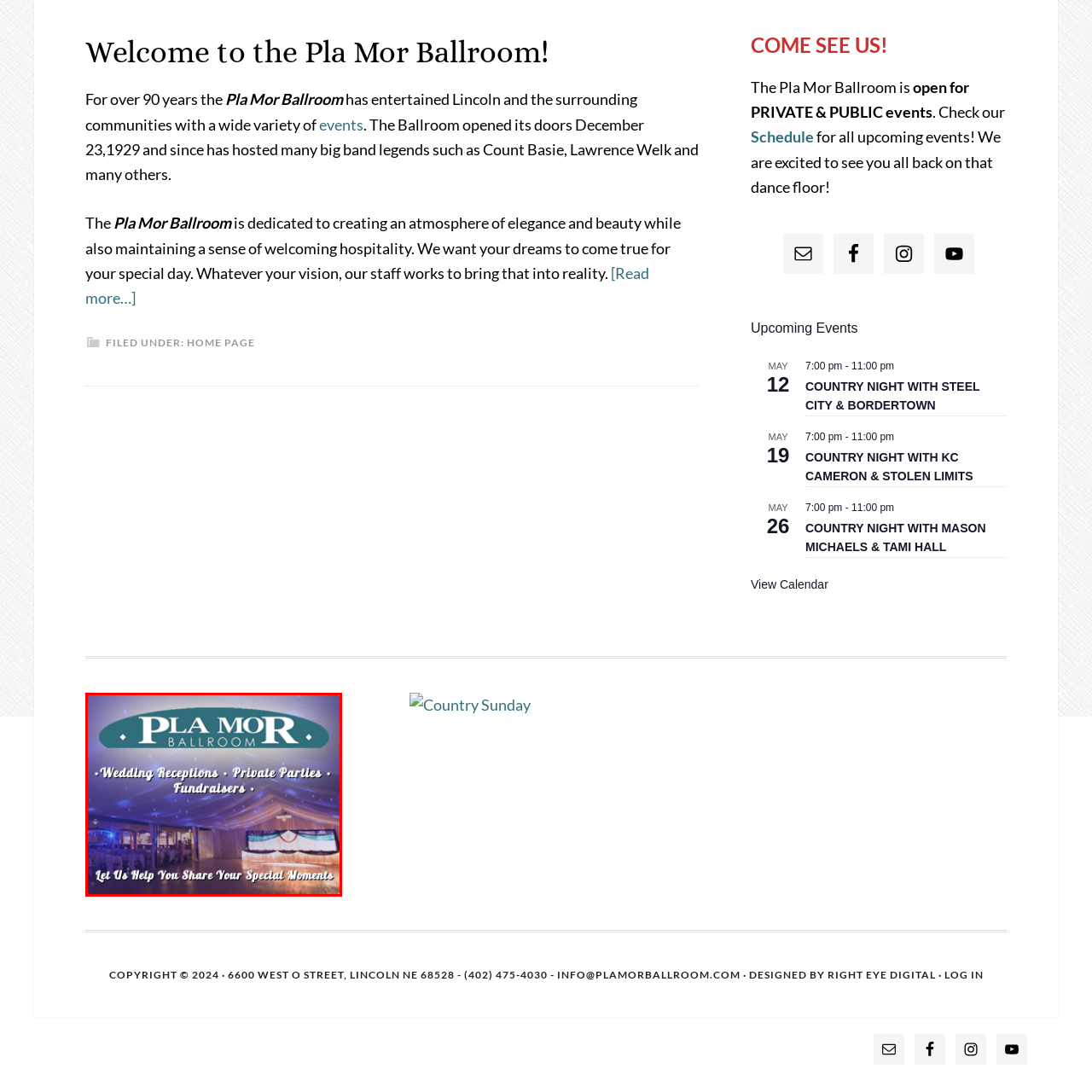Describe all the elements and activities occurring in the red-outlined area of the image extensively.

This inviting image showcases the elegant interior of the Pla Mor Ballroom, prominently featuring its name at the top in a distinctive font. The setting is beautifully adorned, highlighted by soft, ambient lighting and a spacious dance floor, ideal for hosting memorable events. Below the name, the image suggests various occasions the ballroom caters to, such as wedding receptions, private parties, and fundraisers, emphasizing its versatility. 

The warm atmosphere is further enhanced by decorative draping and a tastefully arranged backdrop, suggesting a commitment to creating a welcoming space. A friendly note invites guests to let the staff assist in sharing their special moments, reinforcing the venue's dedication to exceptional service and creating lasting memories. Overall, the image encapsulates the charm and sophistication of the Pla Mor Ballroom, making it an enticing choice for any event.